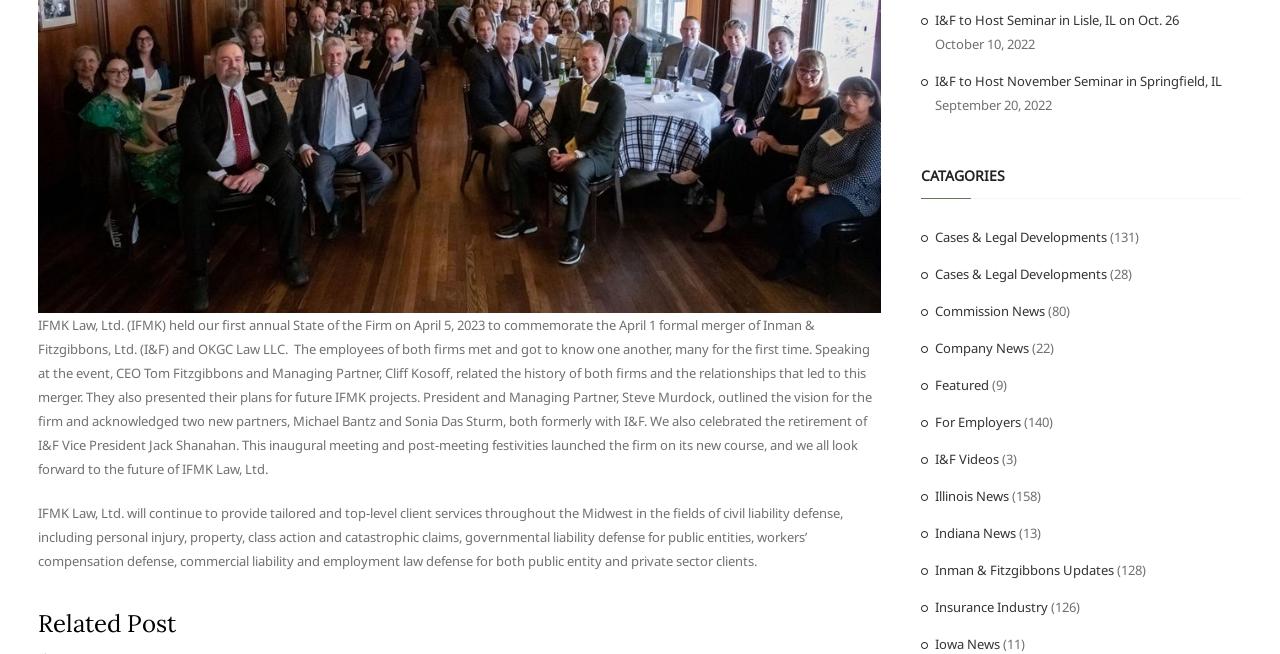Provide the bounding box coordinates of the HTML element this sentence describes: "Inman & Fitzgibbons Updates".

[0.73, 0.858, 0.87, 0.885]